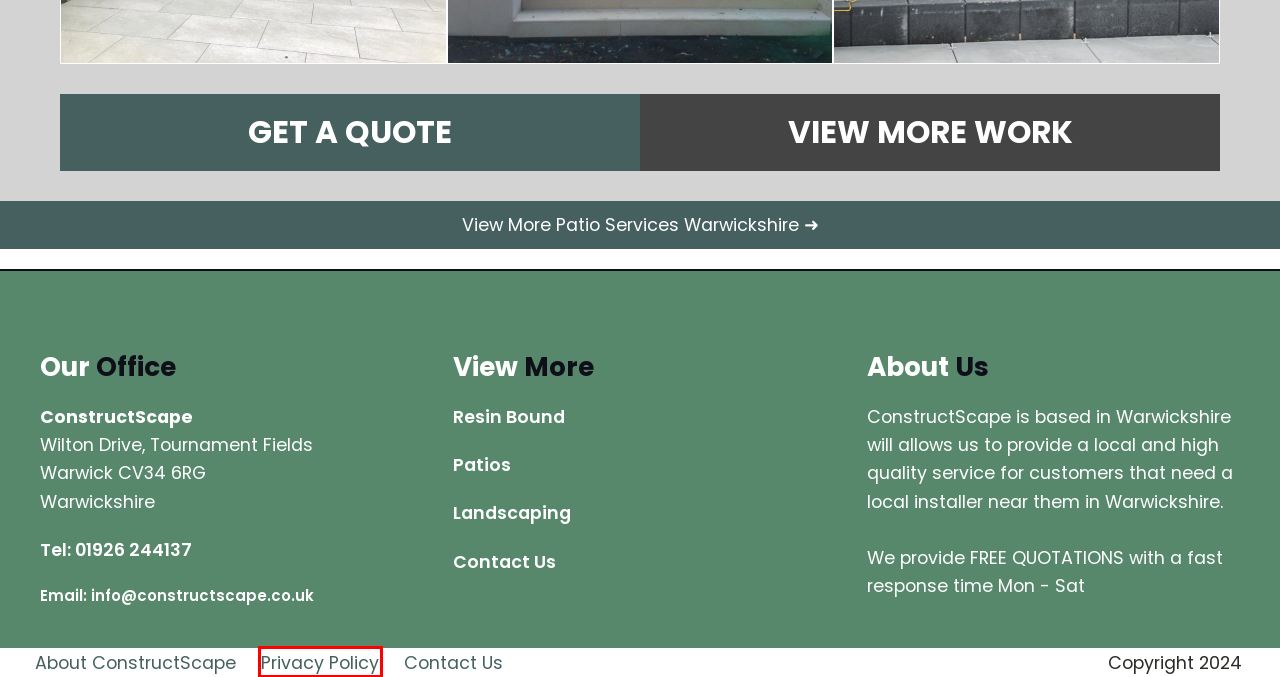Look at the screenshot of a webpage with a red bounding box and select the webpage description that best corresponds to the new page after clicking the element in the red box. Here are the options:
A. Customer Reviews and Testimonials for ConstuctScape
B. ConstructScape in Warwickshire | Experts At Resin and Natural Stone
C. Our Picture and Work Gallery For Warwickshire | ConstructScape
D. Privacy Policy - ConstructScape
E. Resin Surfacing Solutions For Warwickshire | ConstructScape
F. Patio Services in Warwickshire | ConstructScape
G. Contact ConstructScape On 01926 244137 For A Free Estimate in Warwickshire
H. Indian Sandstone Installers in Warwickshire | ConstructScape

D